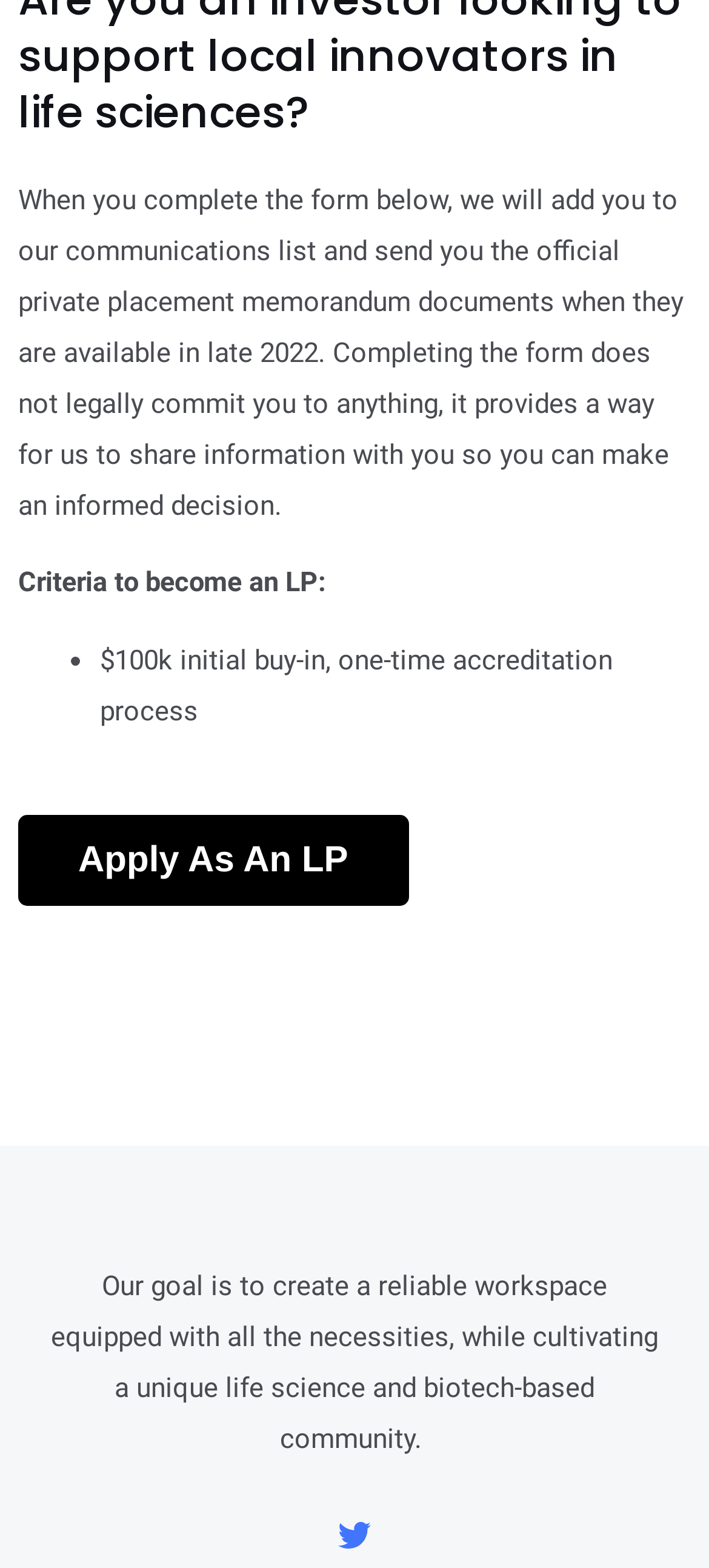Provide a brief response to the question below using one word or phrase:
What social media platform is linked?

Twitter